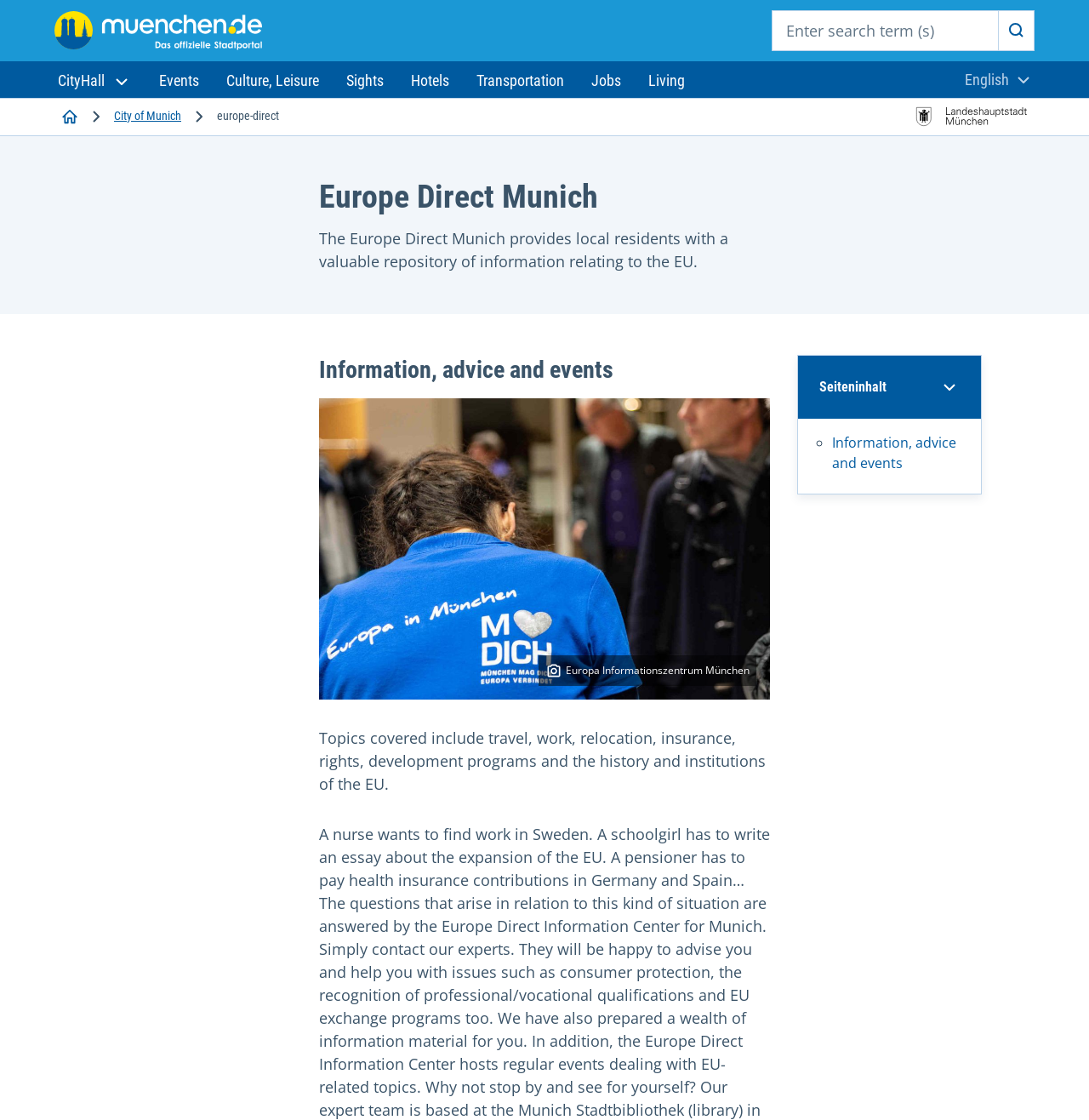What topics are covered by Europe Direct Munich?
Give a single word or phrase as your answer by examining the image.

Travel, work, relocation, etc.